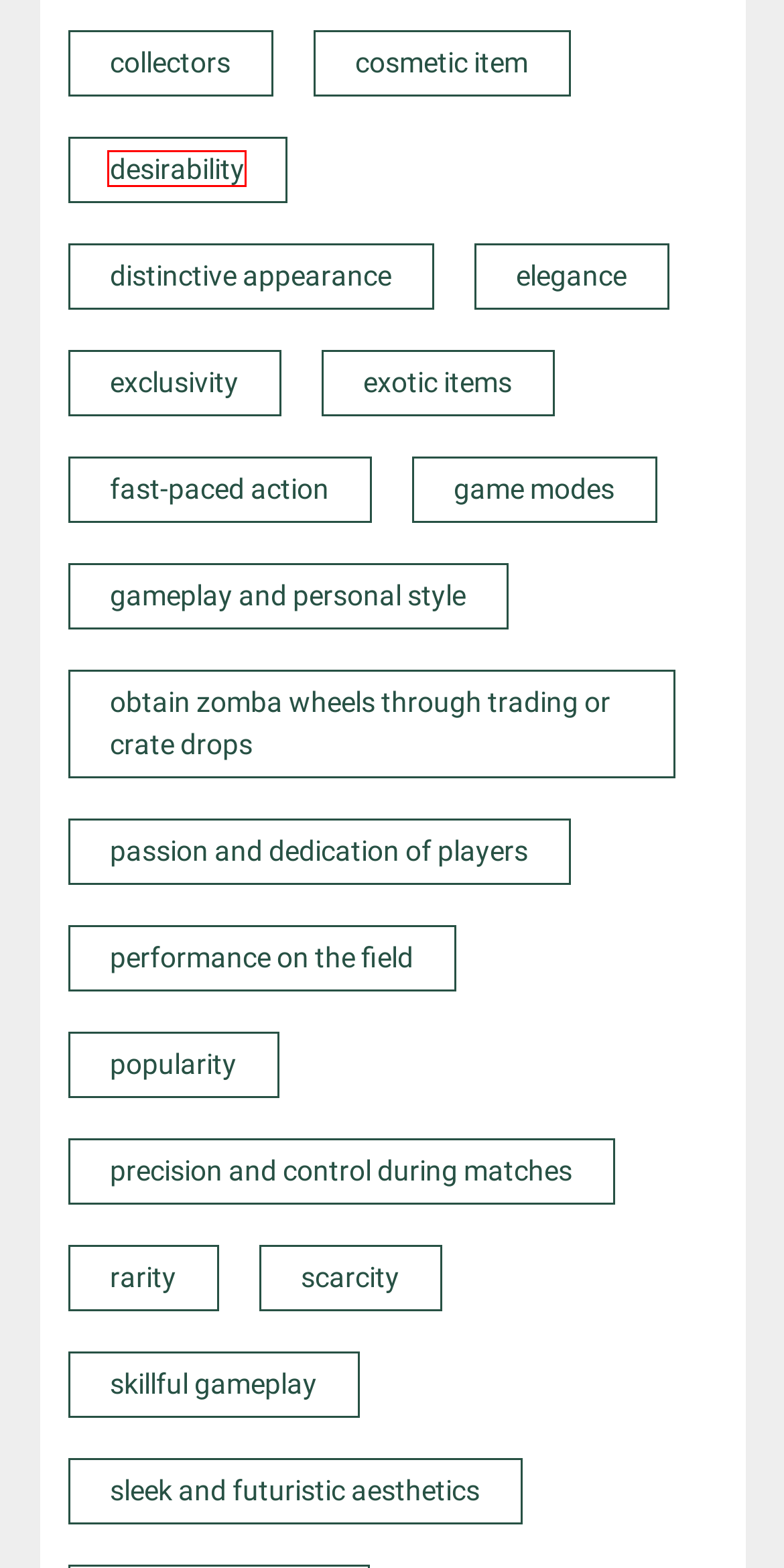You have a screenshot of a webpage with a red bounding box around an element. Choose the best matching webpage description that would appear after clicking the highlighted element. Here are the candidates:
A. skillful gameplay Archives - esportsguidetips.com
B. rarity Archives - esportsguidetips.com
C. passion and dedication of players Archives - esportsguidetips.com
D. distinctive appearance Archives - esportsguidetips.com
E. popularity Archives - esportsguidetips.com
F. game modes Archives - esportsguidetips.com
G. desirability Archives - esportsguidetips.com
H. fast-paced action Archives - esportsguidetips.com

G